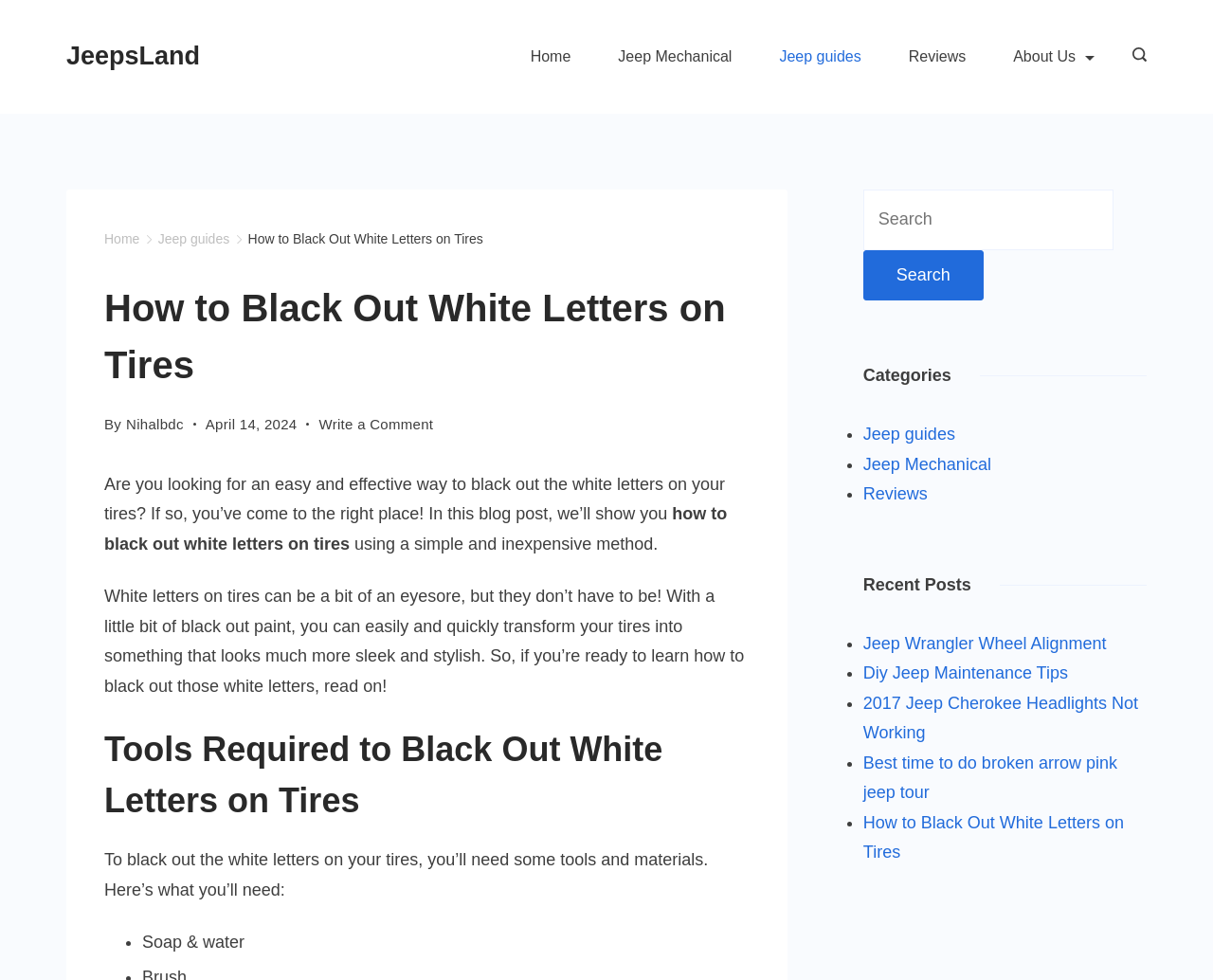Describe the webpage in detail, including text, images, and layout.

This webpage is about a blog post titled "How to Black Out White Letters on Tires" on a website called JeepsLand. At the top of the page, there is a navigation menu with links to "Home", "Jeep Mechanical", "Jeep guides", "Reviews", and "About Us". To the right of the navigation menu, there is a search icon and a small image.

Below the navigation menu, there is a header section with the title of the blog post, "How to Black Out White Letters on Tires", and information about the author, "Nihalbdc", and the date it was posted, "April 14, 2024". There is also a link to write a comment on the post.

The main content of the blog post is divided into sections. The first section introduces the topic of blacking out white letters on tires and explains that it can be done using a simple and inexpensive method. The second section lists the tools required to do so, including soap and water.

To the right of the main content, there is a complementary section with a search box and a list of categories, including "Jeep guides", "Jeep Mechanical", and "Reviews". Below the categories, there is a list of recent posts, including "Jeep Wrangler Wheel Alignment", "Diy Jeep Maintenance Tips", and "2017 Jeep Cherokee Headlights Not Working".

Throughout the page, there are several images, but they are not explicitly described. The overall layout of the page is organized and easy to follow, with clear headings and concise text.